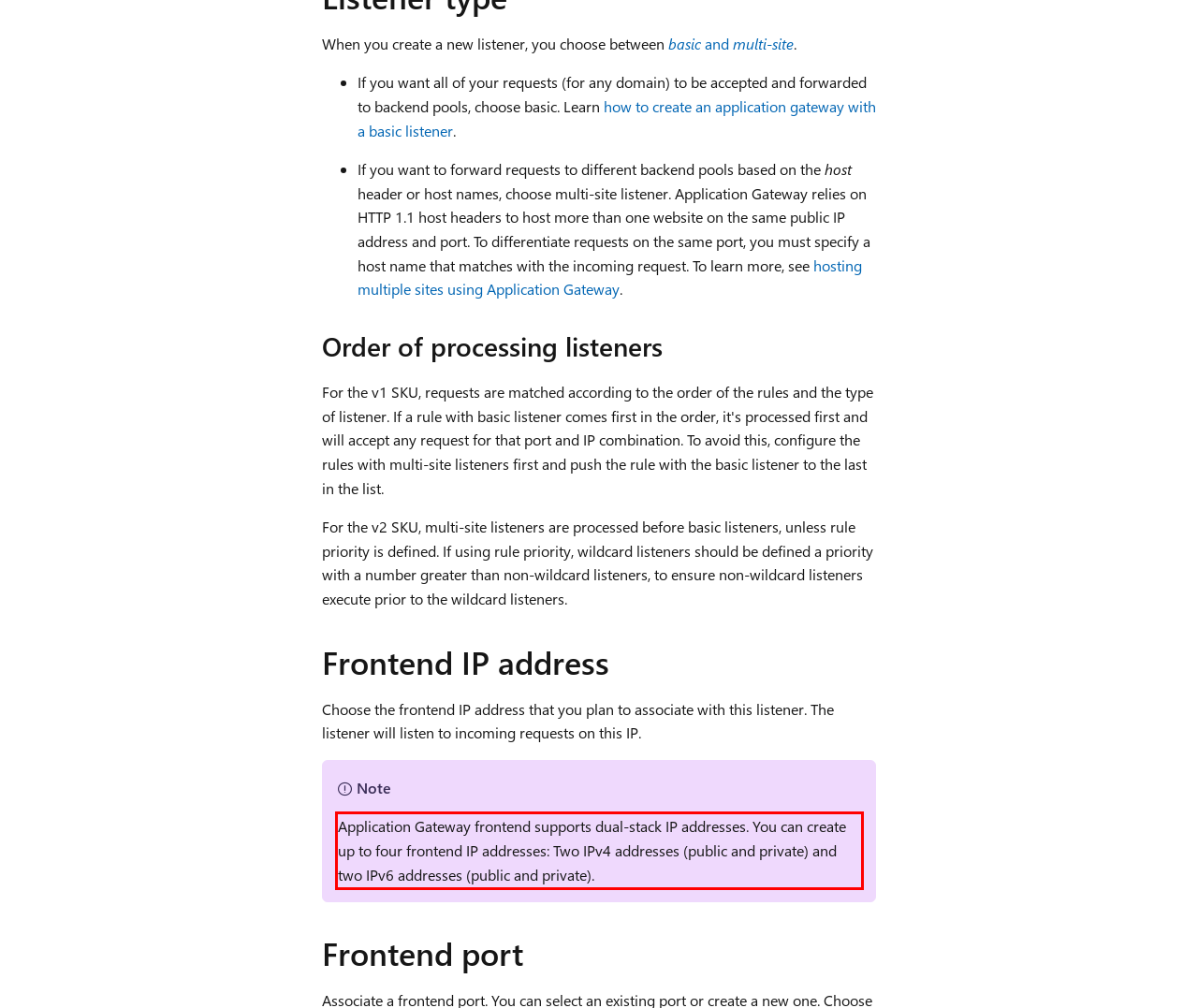By examining the provided screenshot of a webpage, recognize the text within the red bounding box and generate its text content.

Application Gateway frontend supports dual-stack IP addresses. You can create up to four frontend IP addresses: Two IPv4 addresses (public and private) and two IPv6 addresses (public and private).